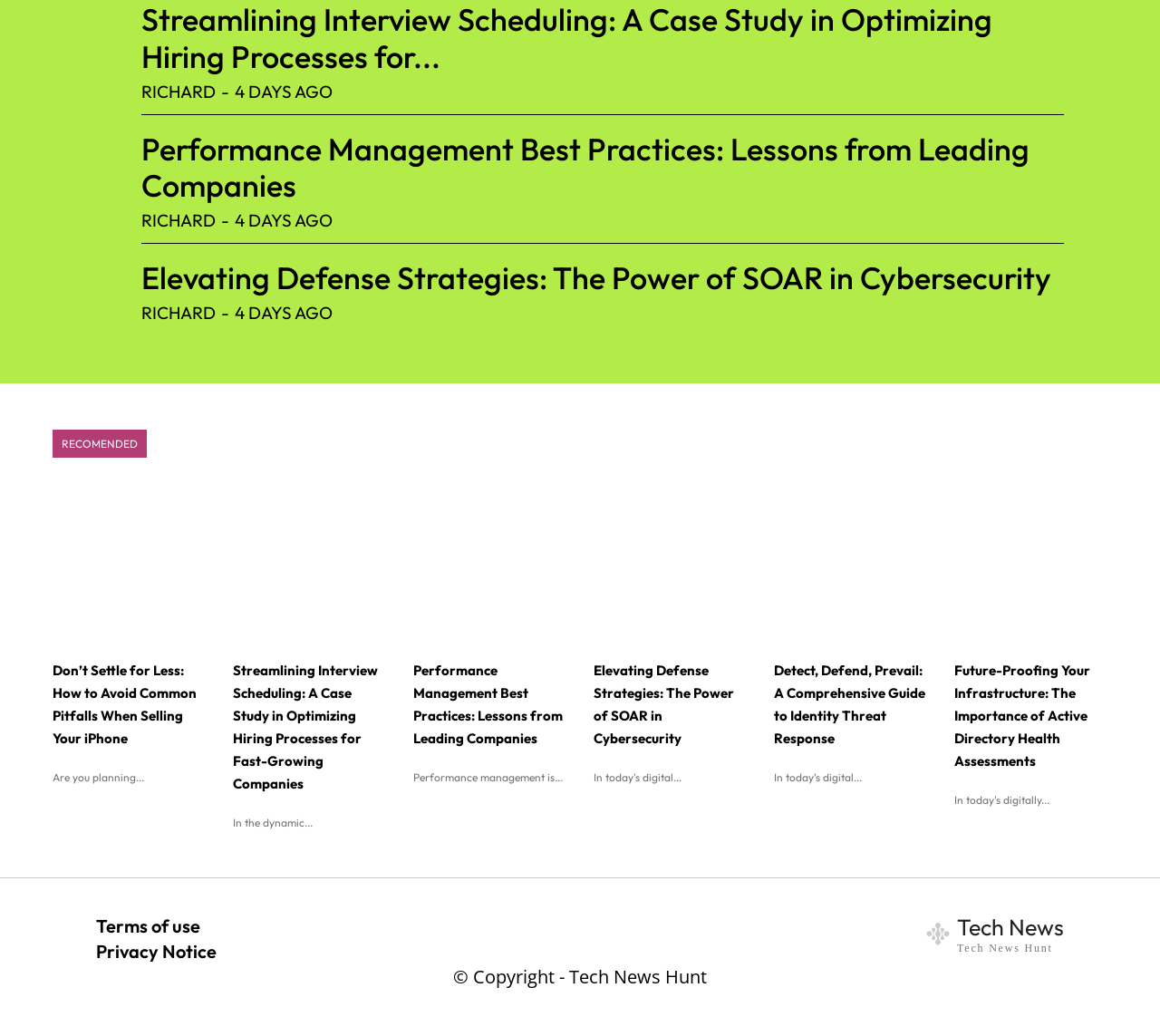Please indicate the bounding box coordinates for the clickable area to complete the following task: "Click on the link to Performance Management Best Practices". The coordinates should be specified as four float numbers between 0 and 1, i.e., [left, top, right, bottom].

[0.122, 0.125, 0.888, 0.198]